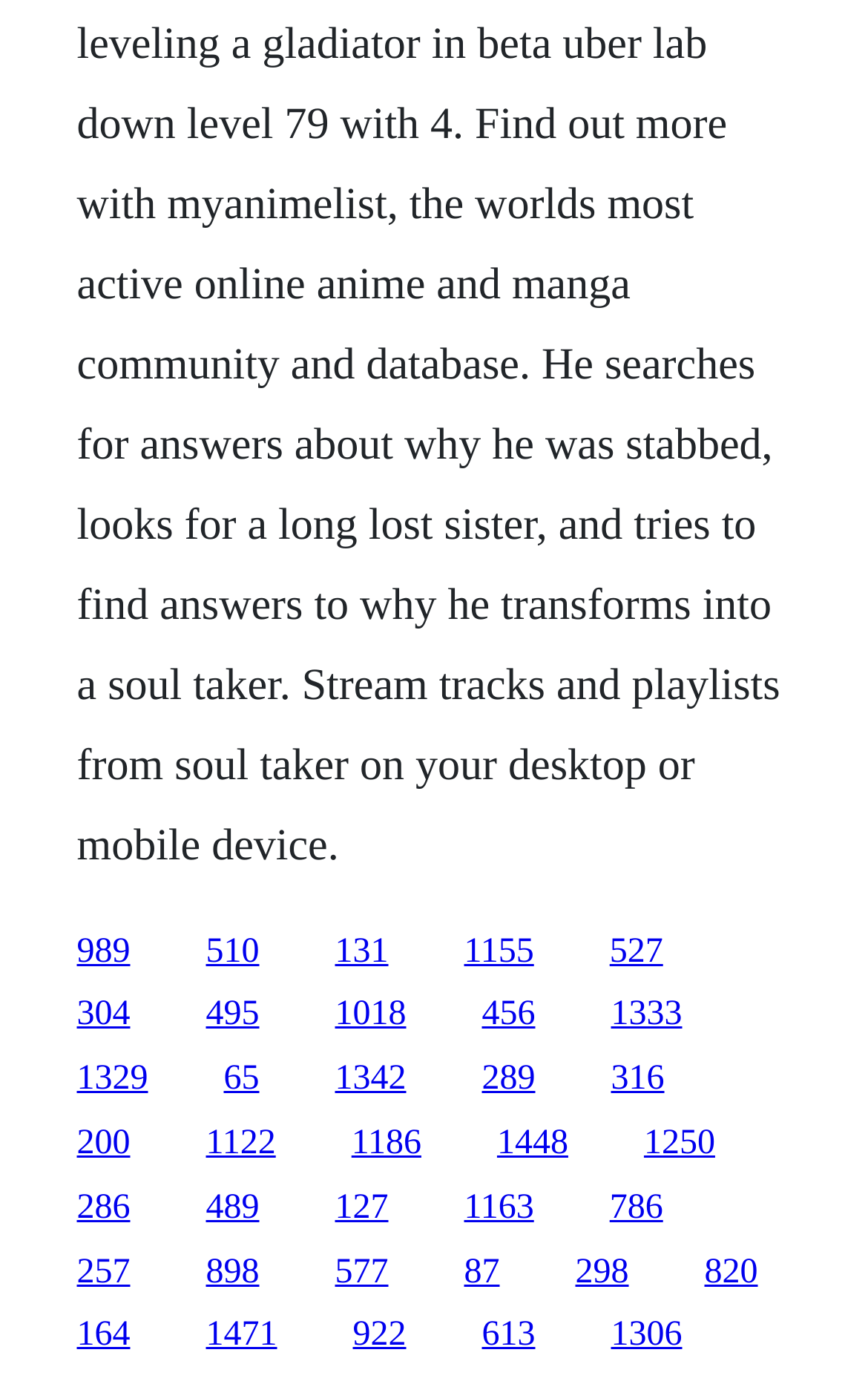Find the bounding box coordinates of the element's region that should be clicked in order to follow the given instruction: "visit the third link". The coordinates should consist of four float numbers between 0 and 1, i.e., [left, top, right, bottom].

[0.386, 0.672, 0.447, 0.699]